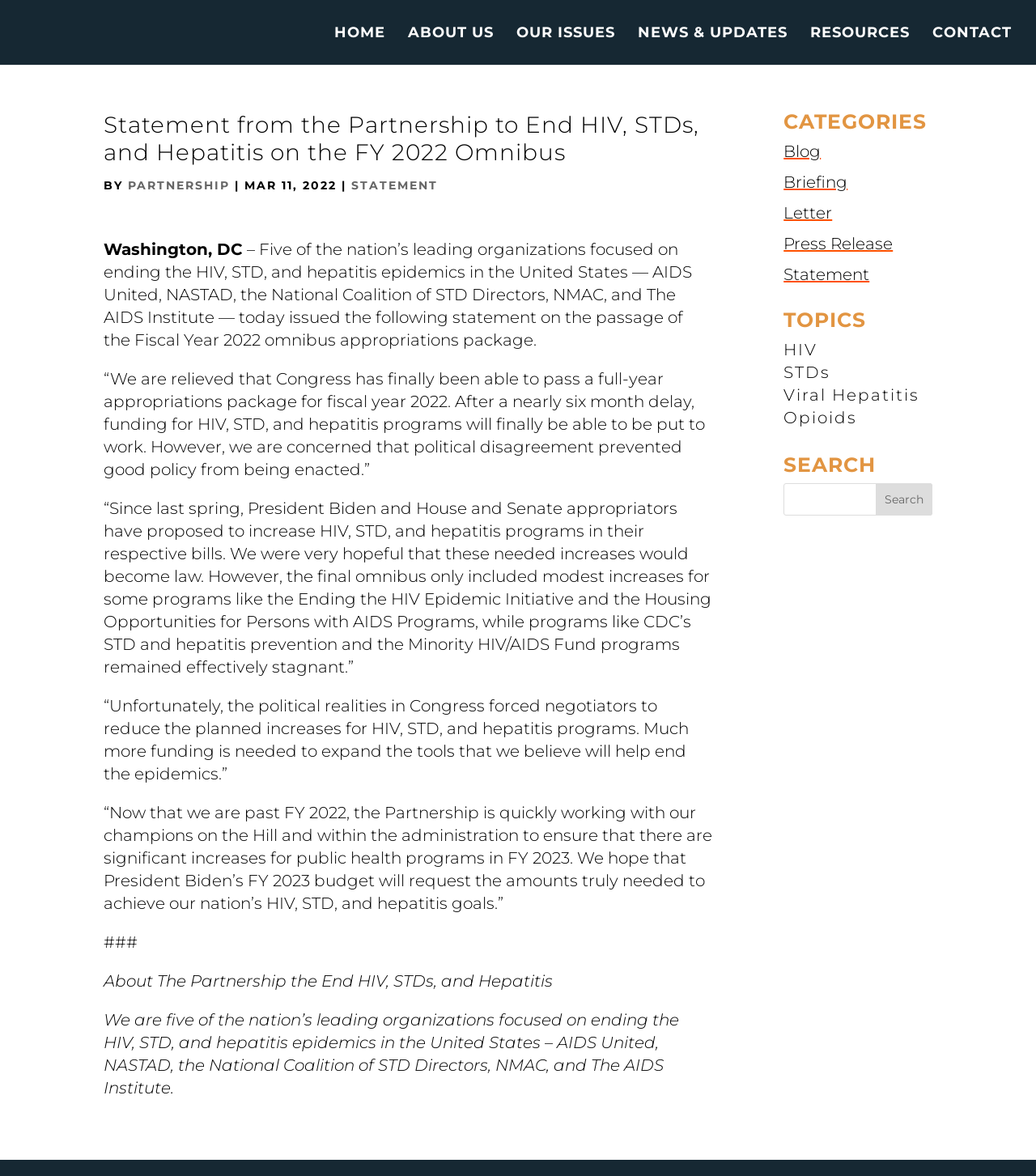Find the bounding box coordinates for the UI element whose description is: "News & Updates". The coordinates should be four float numbers between 0 and 1, in the format [left, top, right, bottom].

[0.616, 0.023, 0.76, 0.055]